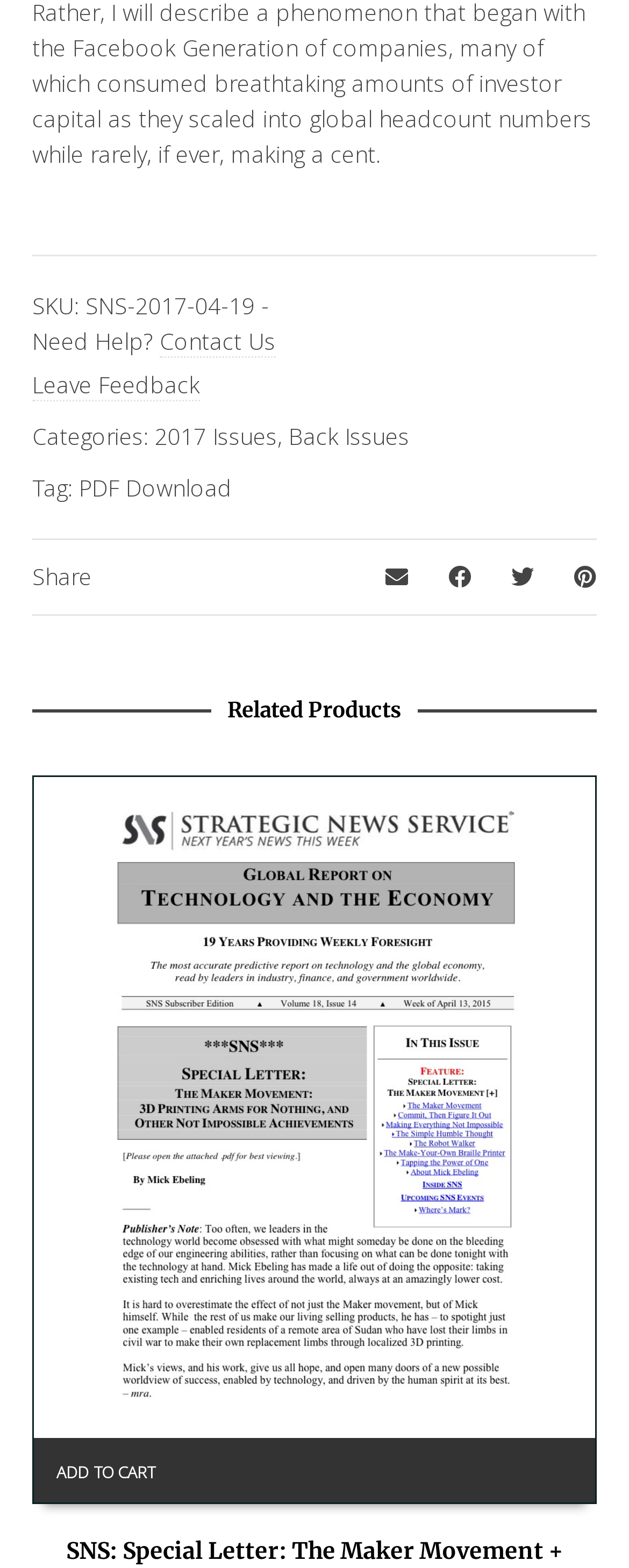What is the action of the button in the figure?
Please provide a comprehensive answer based on the visual information in the image.

The action of the button can be found in the figure section of the webpage, where it is labeled as a link 'ADD TO CART'.